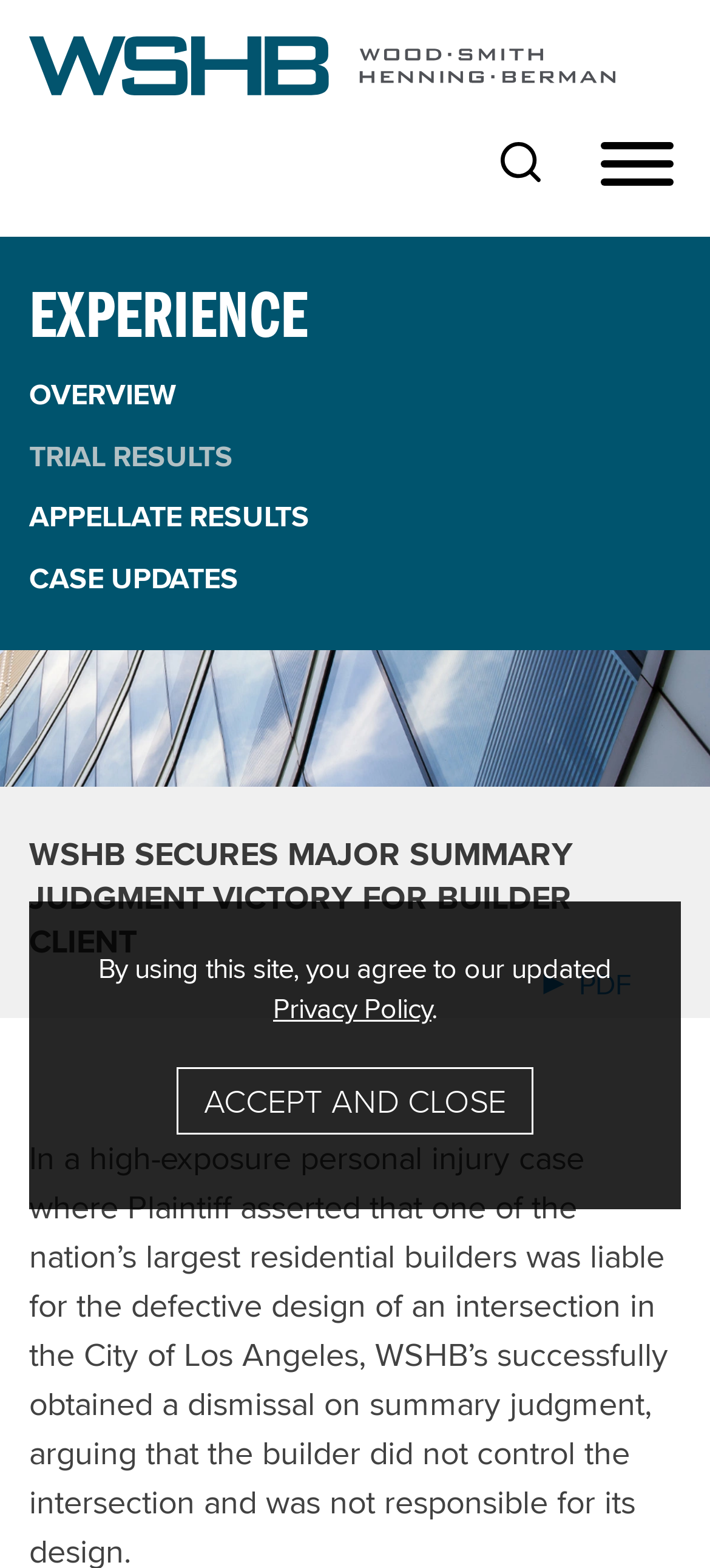Given the element description Let's chat., identify the bounding box coordinates for the UI element on the webpage screenshot. The format should be (top-left x, top-left y, bottom-right x, bottom-right y), with values between 0 and 1.

None